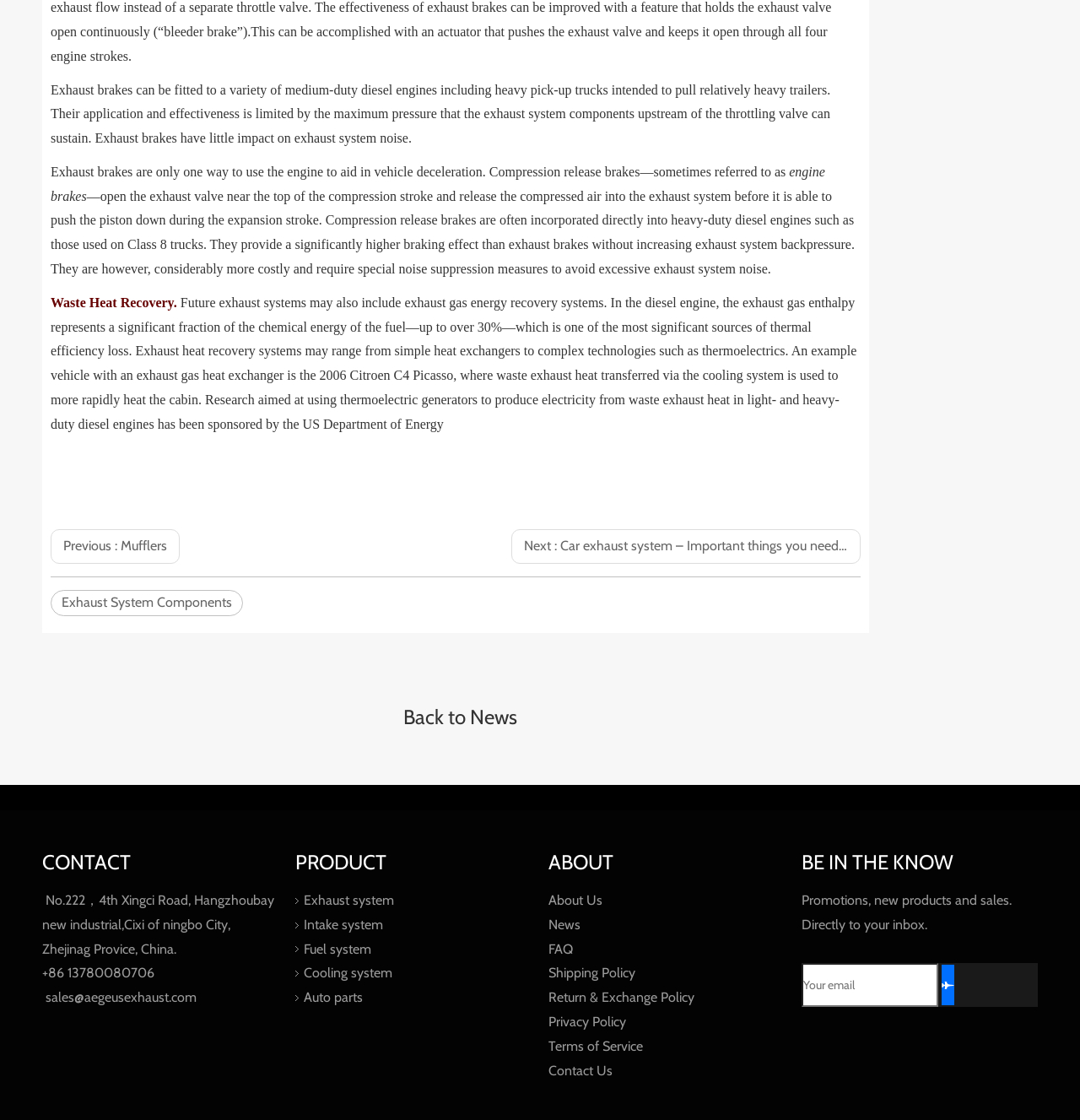How can I contact the company?
Carefully examine the image and provide a detailed answer to the question.

The company can be contacted through phone number +86 13780080706, email sales@aegeusexhaust.com, or by visiting their address at No.222, 4th Xingci Road, Hangzhoubay new industrial, Cixi of ningbo City, Zhejinag Provice, China.